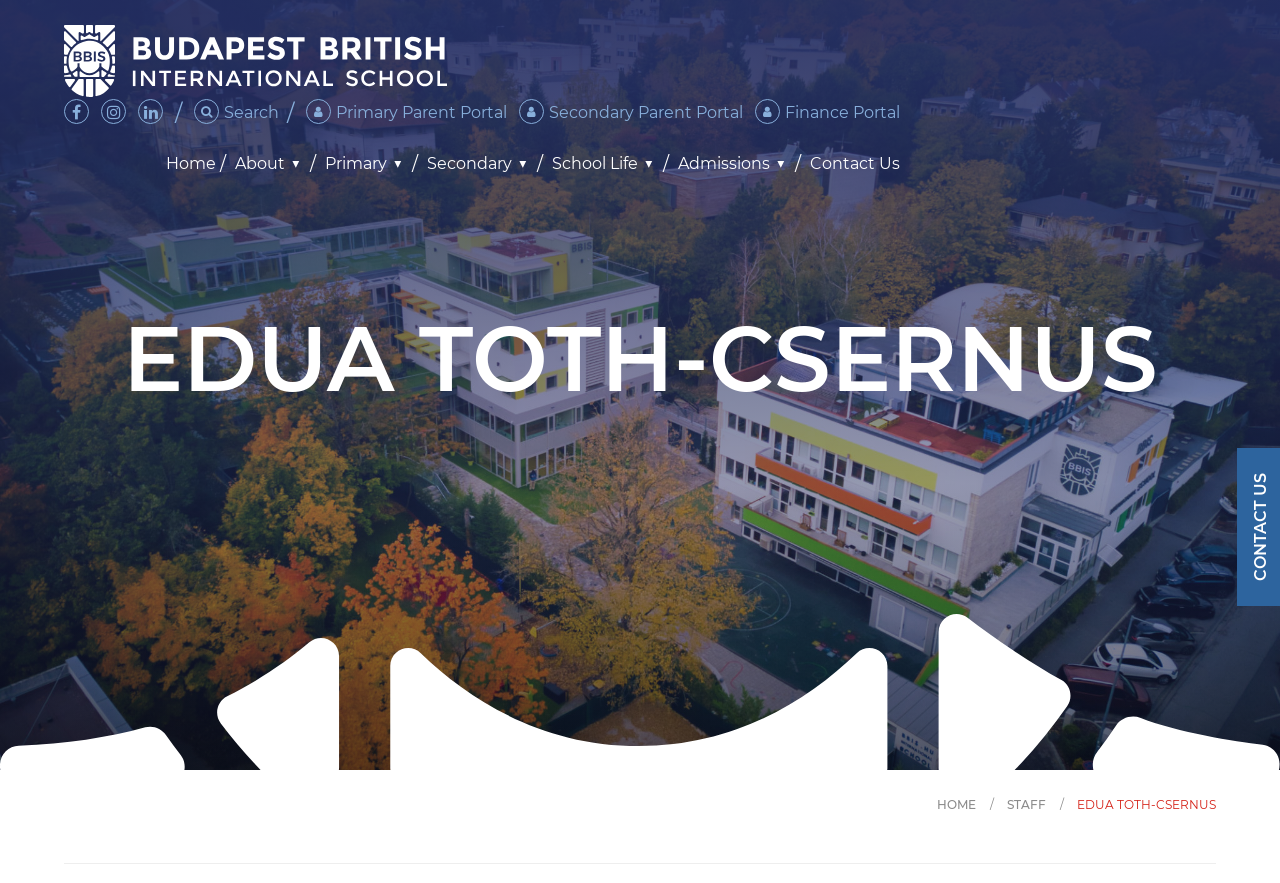Answer the question in a single word or phrase:
How many social media links are there?

3